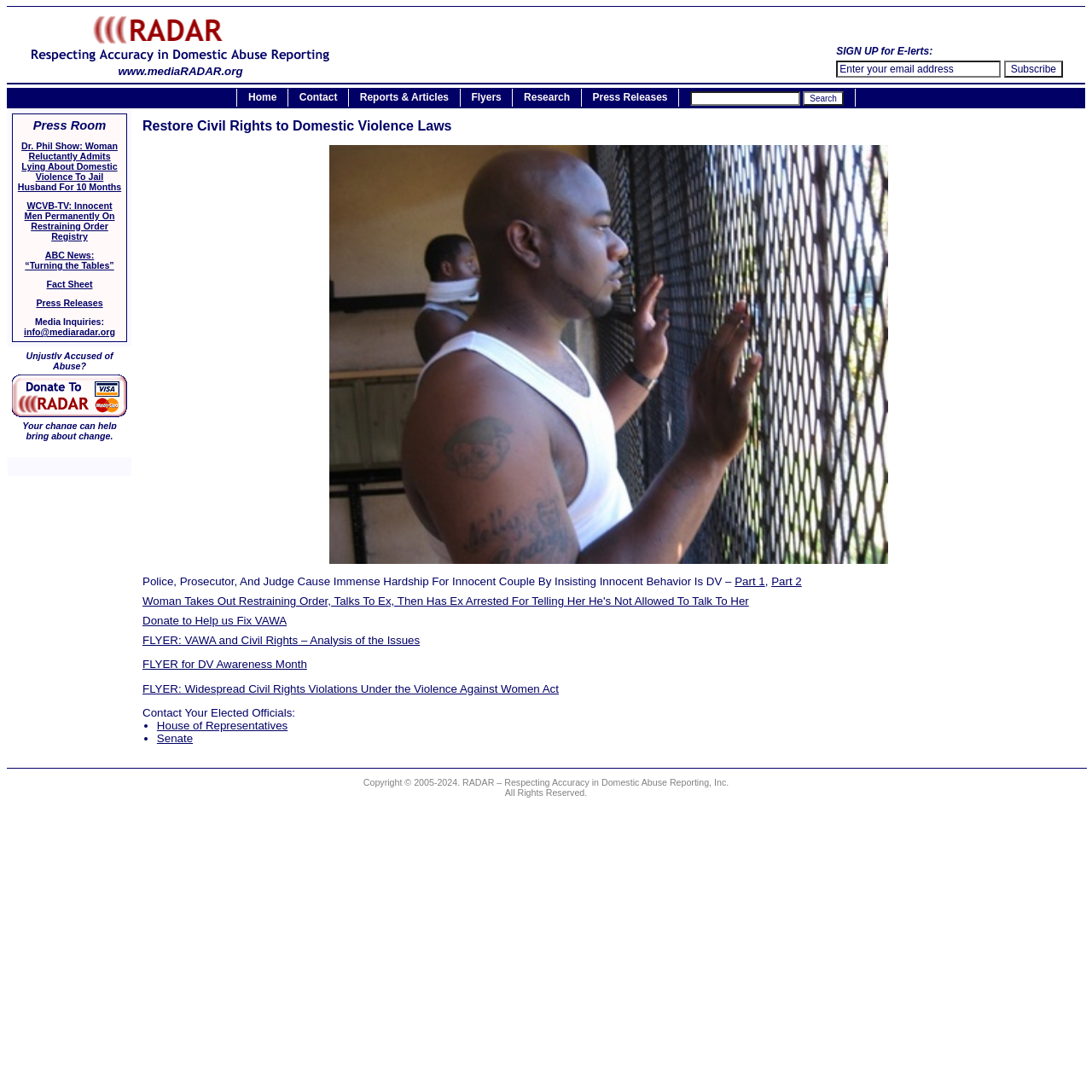Provide a comprehensive caption for the webpage.

The webpage is dedicated to the organization RADAR (Respecting Accuracy in Domestic Abuse Reporting), with a focus on restoring civil rights to domestic violence laws. At the top, there is a navigation menu with links to "Home", "Contact", "Reports & Articles", "Flyers", "Research", and "Press Releases". Below this, there is a search bar with a "Search" button.

The main content of the page is divided into two sections. The left section has a heading "Press Room" and lists several news articles and press releases, including "Dr. Phil Show: Woman Reluctantly Admits Lying About Domestic Violence To Jail Husband For 10 Months", "WCVB-TV: Innocent Men Permanently On Restraining Order Registry", and "ABC News: “Turning the Tables”". There is also a section for "Media Inquiries" with an email address.

The right section has a heading "Restore Civil Rights to Domestic Violence Laws" and discusses the organization's mission. It includes several links to articles and flyers, such as "Police, Prosecutor, And Judge Cause Immense Hardship For Innocent Couple By Insisting Innocent Behavior Is DV – Part 1, Part 2" and "FLYER: VAWA and Civil Rights – Analysis of the Issues". There is also a call to action to "Donate to Help us Fix VAWA" and a section for contacting elected officials.

At the bottom of the page, there is a horizontal separator, followed by a copyright notice and a statement that all rights are reserved.